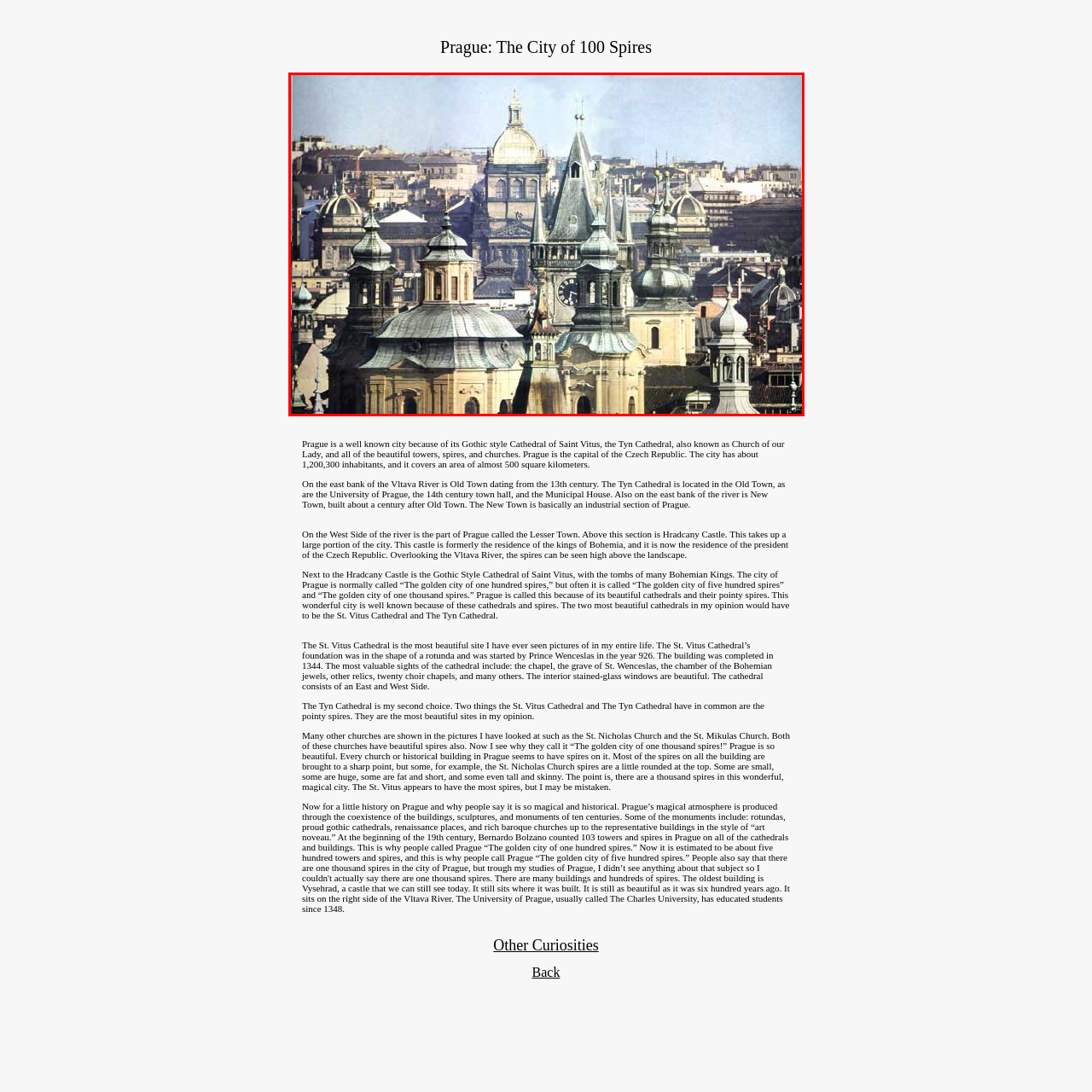Direct your attention to the image within the red boundary and answer the question with a single word or phrase:
What type of architecture is featured in the image?

Gothic and baroque